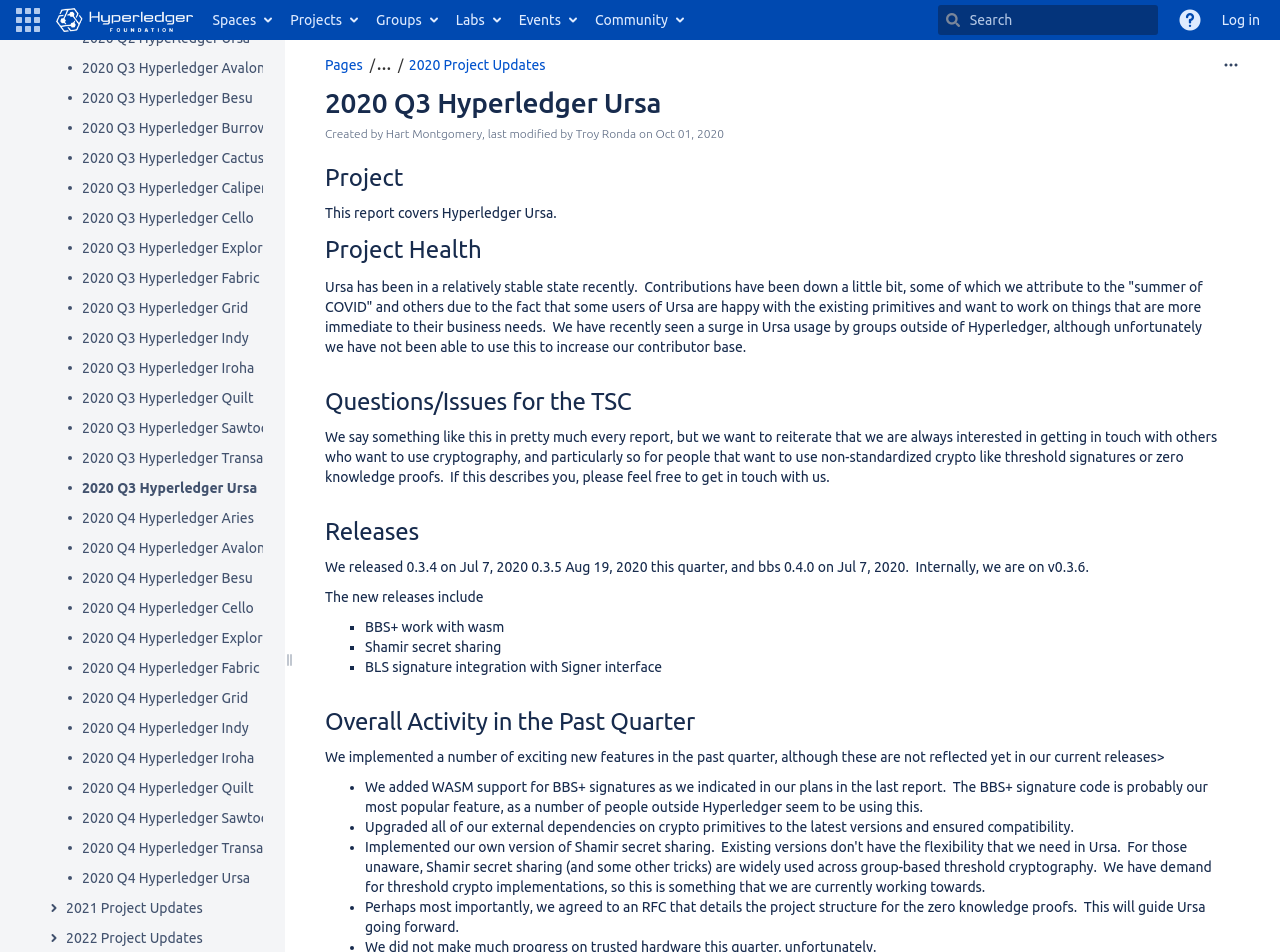Find the UI element described as: "Log in" and predict its bounding box coordinates. Ensure the coordinates are four float numbers between 0 and 1, [left, top, right, bottom].

[0.947, 0.0, 0.992, 0.042]